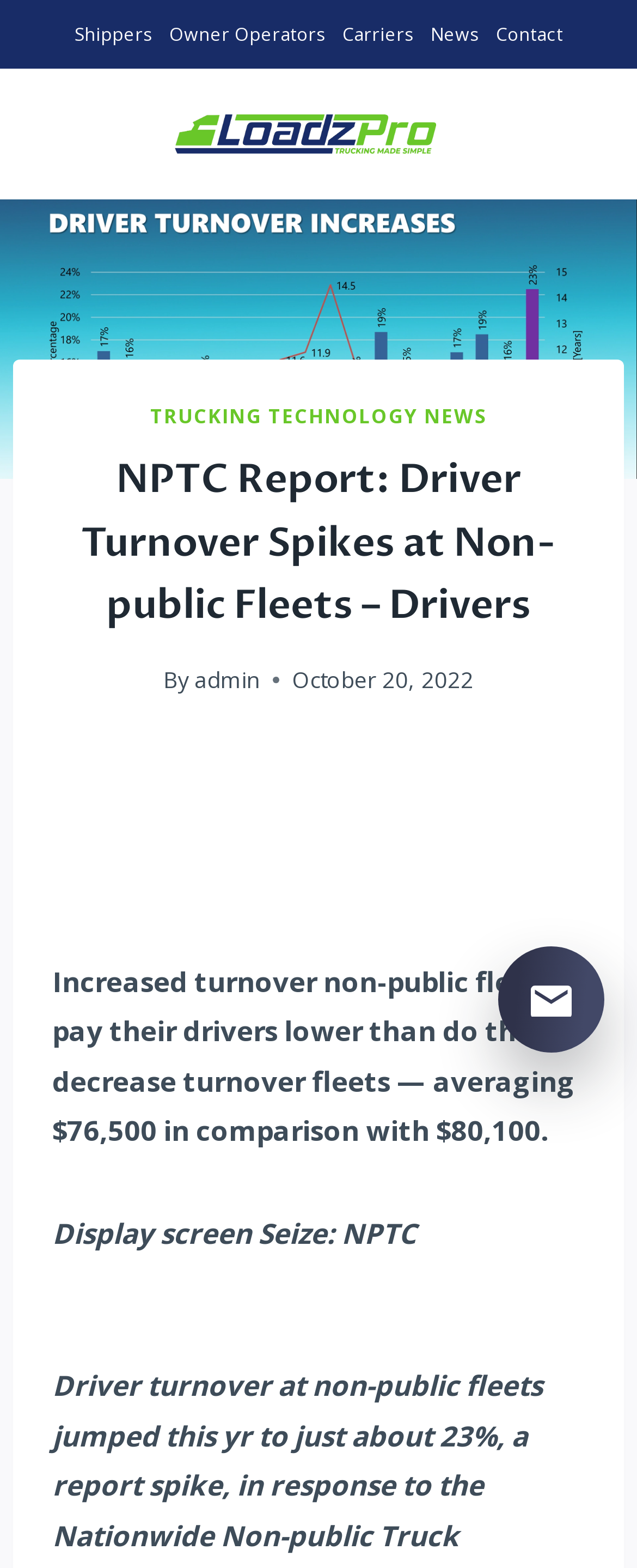What is the name of the author of the article?
Provide a detailed answer to the question, using the image to inform your response.

I found the author's name in the link element, which is 'admin'.